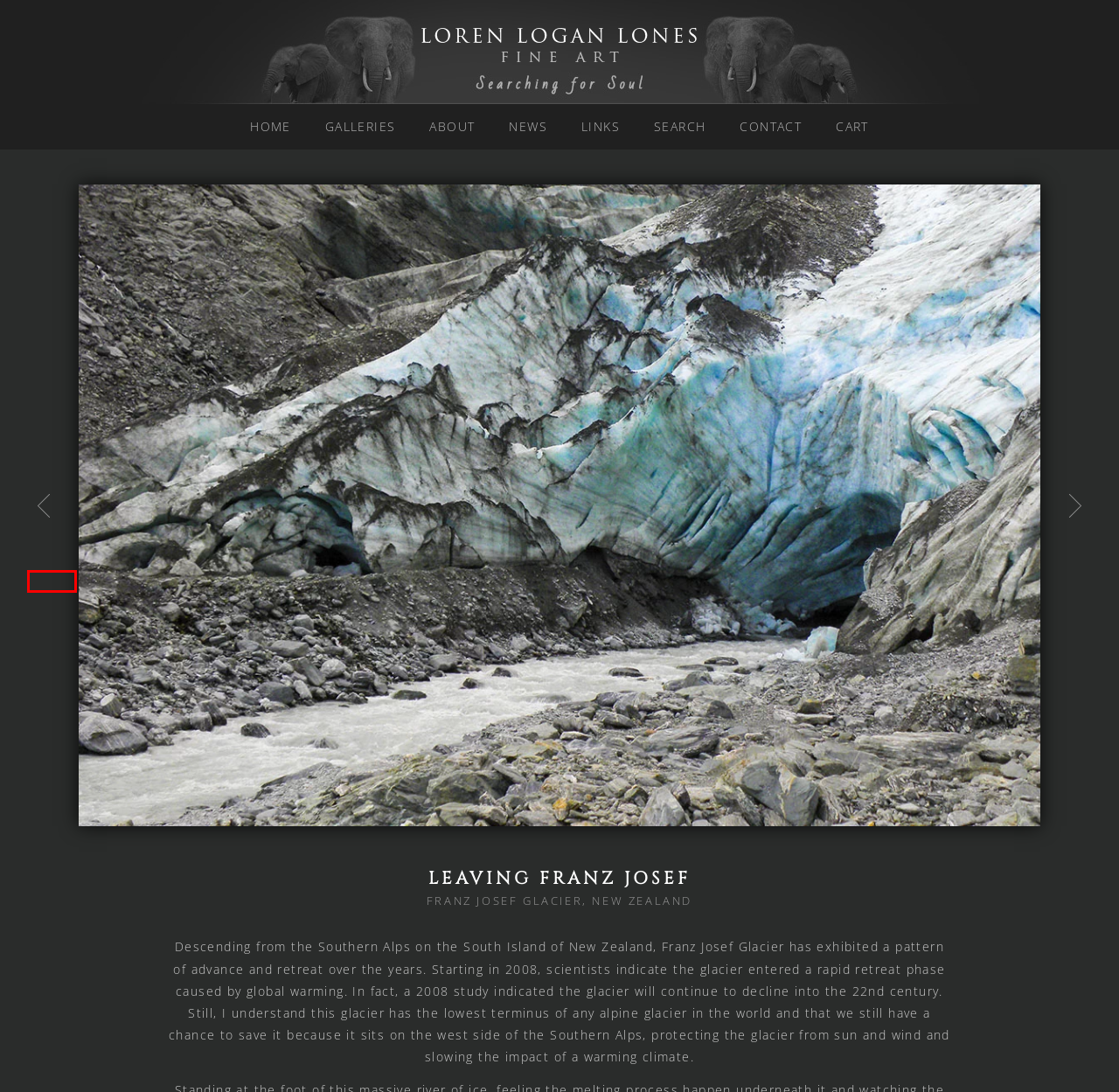Analyze the screenshot of a webpage with a red bounding box and select the webpage description that most accurately describes the new page resulting from clicking the element inside the red box. Here are the candidates:
A. Galleries | Loren Lones Fine Art
B. Photo Search | Loren Lones Fine Art
C. About Loren Lones | Loren Lones Fine Art
D. Earth and Water | Loren Lones Fine Art
E. News | Loren Lones Fine Art
F. Becoming Ocean - 2 | Fox Glacier, New Zealand | Loren Lones Fine Art
G. Links | Loren Lones Fine Art
H. Shopping Cart | Loren Lones Fine Art

D